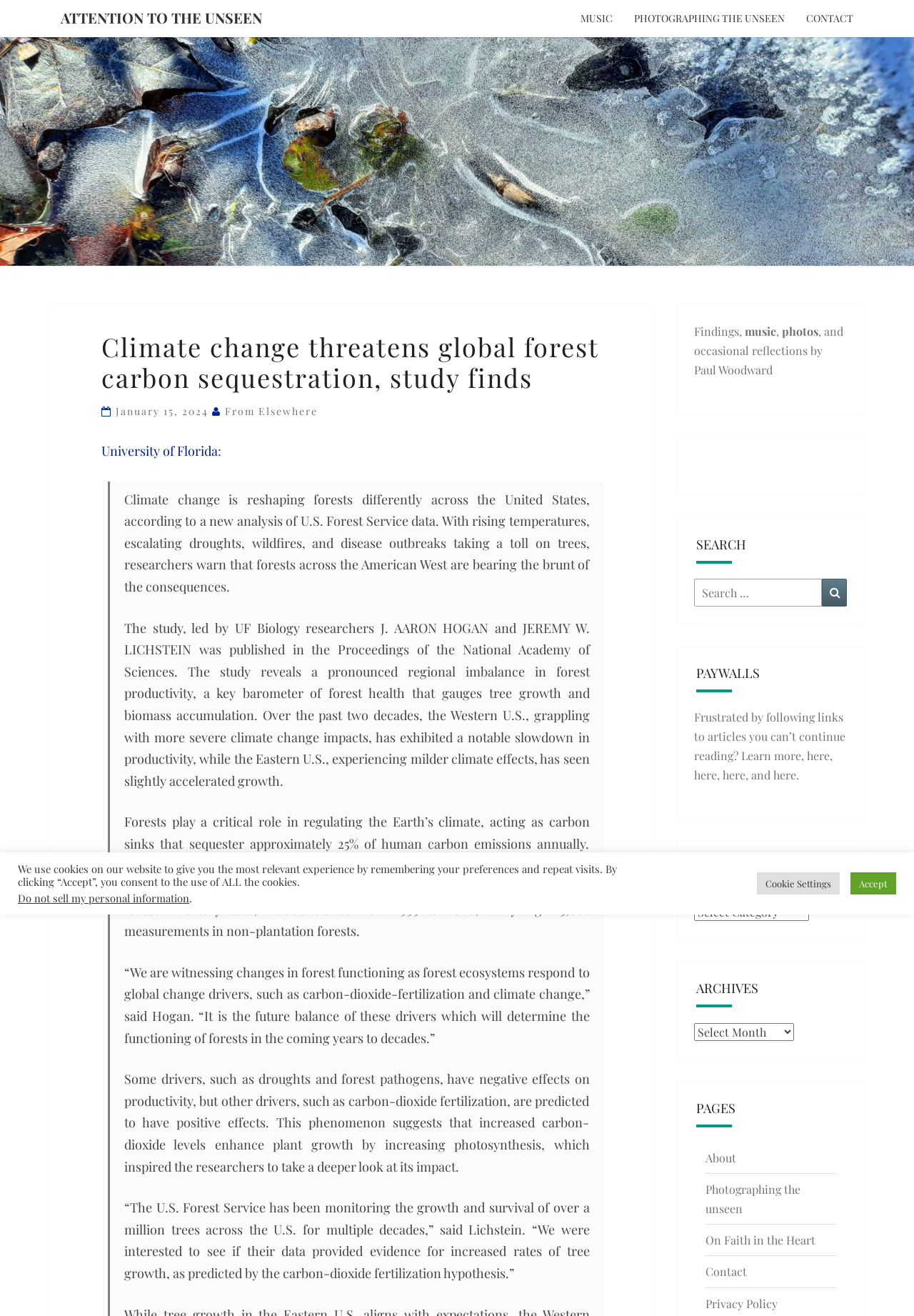Utilize the details in the image to give a detailed response to the question: What is the name of the journal where the study was published?

The question asks for the name of the journal where the study was published. By analyzing the webpage content, we can find the relevant information in the paragraph that starts with 'The study, led by UF Biology researchers J. AARON HOGAN and JEREMY W. LICHSTEIN was published in the...'. The answer is Proceedings of the National Academy of Sciences.